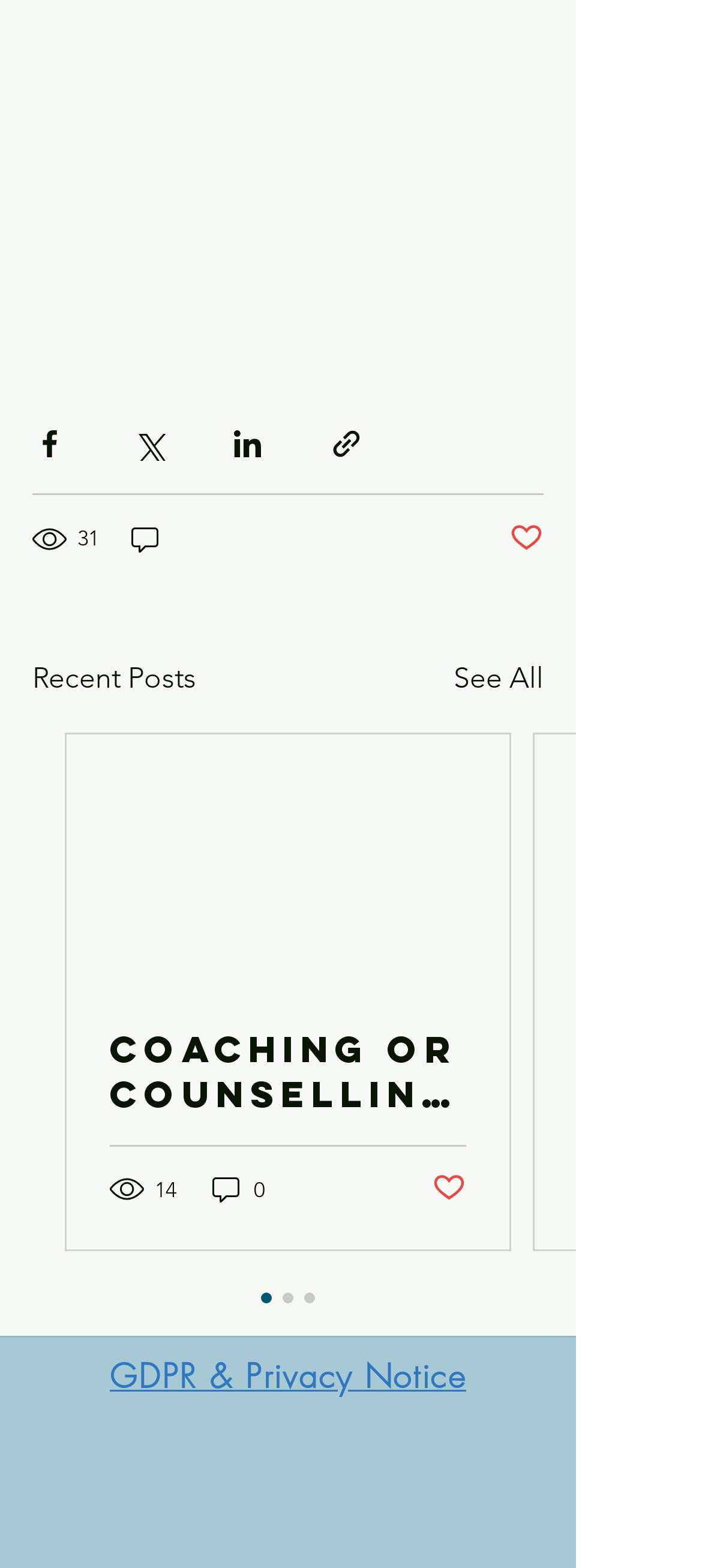Locate the bounding box coordinates of the clickable part needed for the task: "go to About page".

None